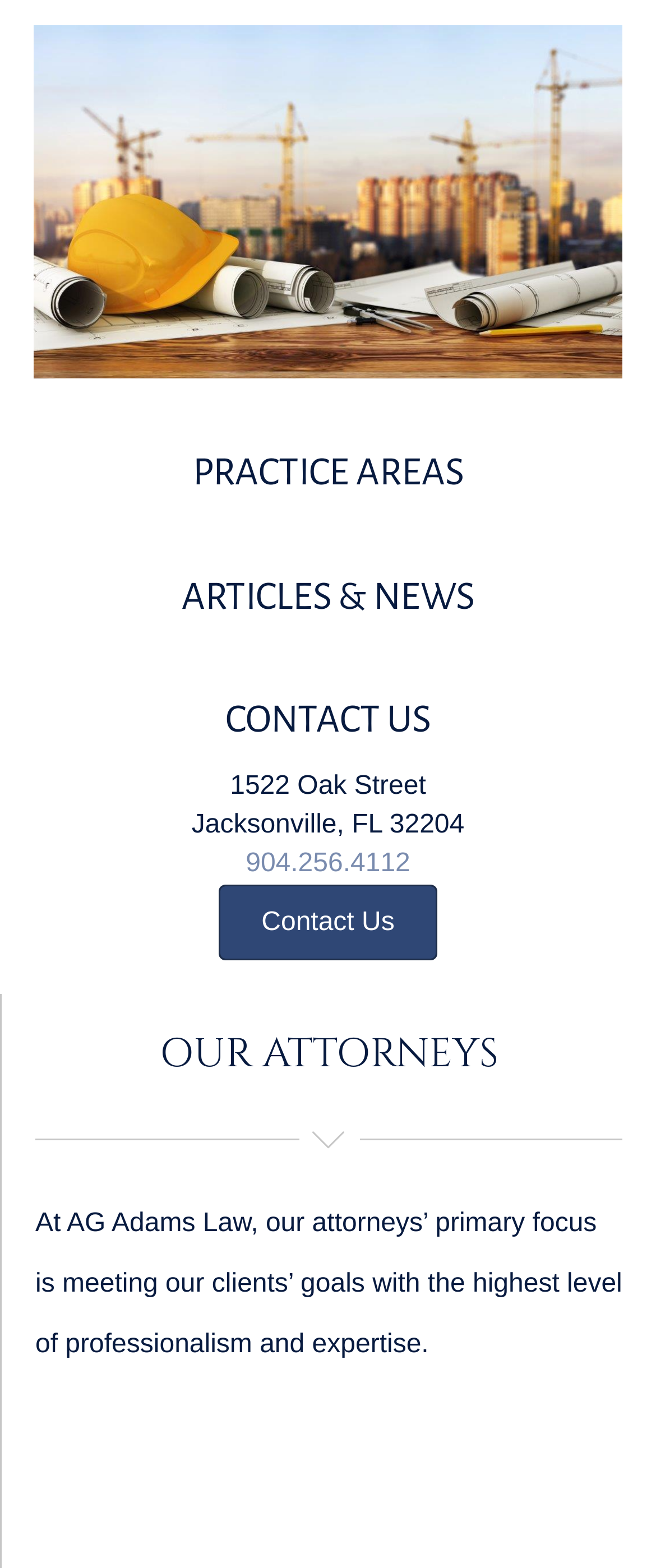Find the bounding box coordinates for the HTML element specified by: "PRACTICE AREAS".

[0.294, 0.289, 0.706, 0.314]